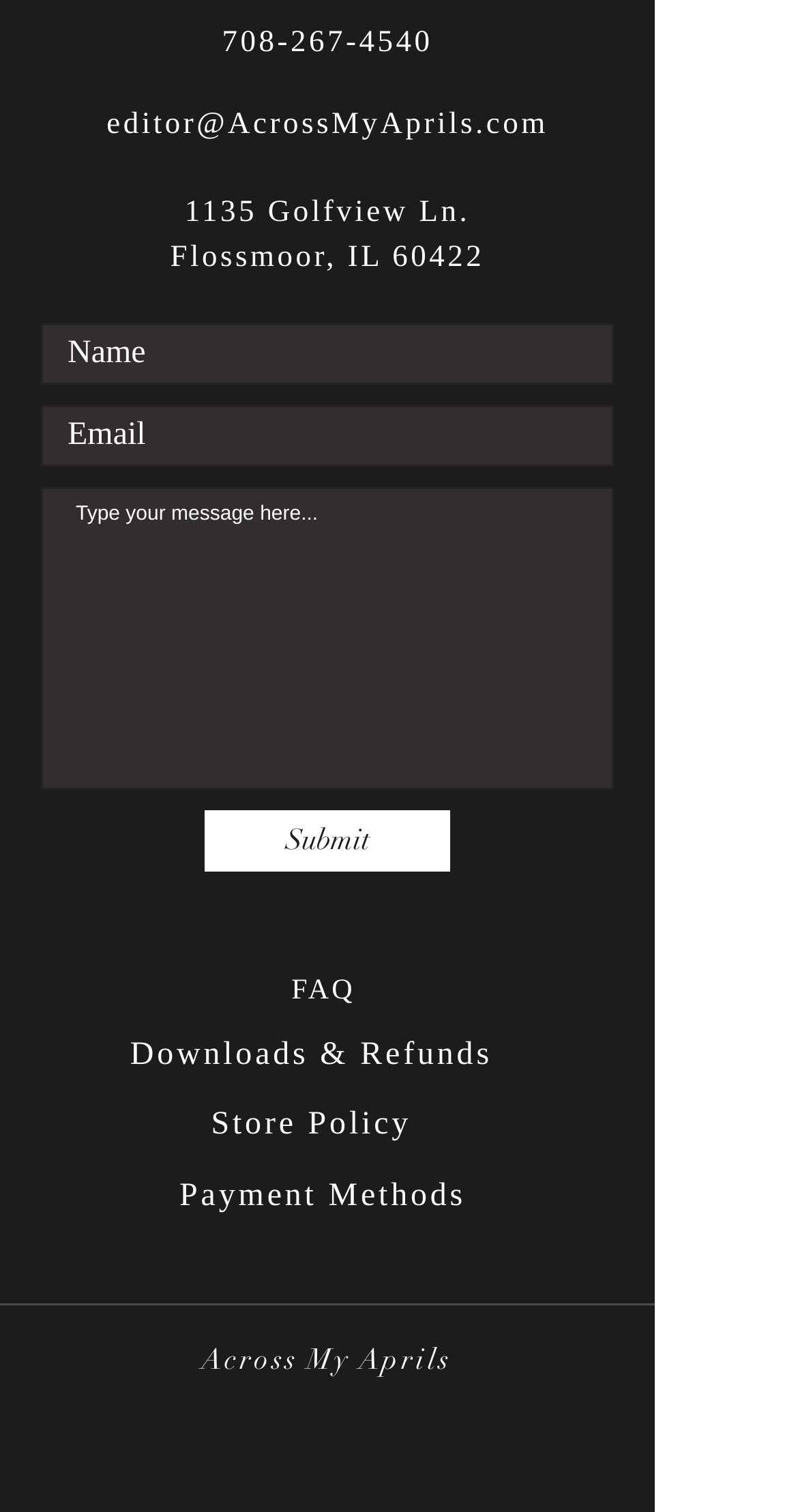Find the bounding box coordinates for the element that must be clicked to complete the instruction: "Enter your name". The coordinates should be four float numbers between 0 and 1, indicated as [left, top, right, bottom].

[0.051, 0.213, 0.769, 0.255]